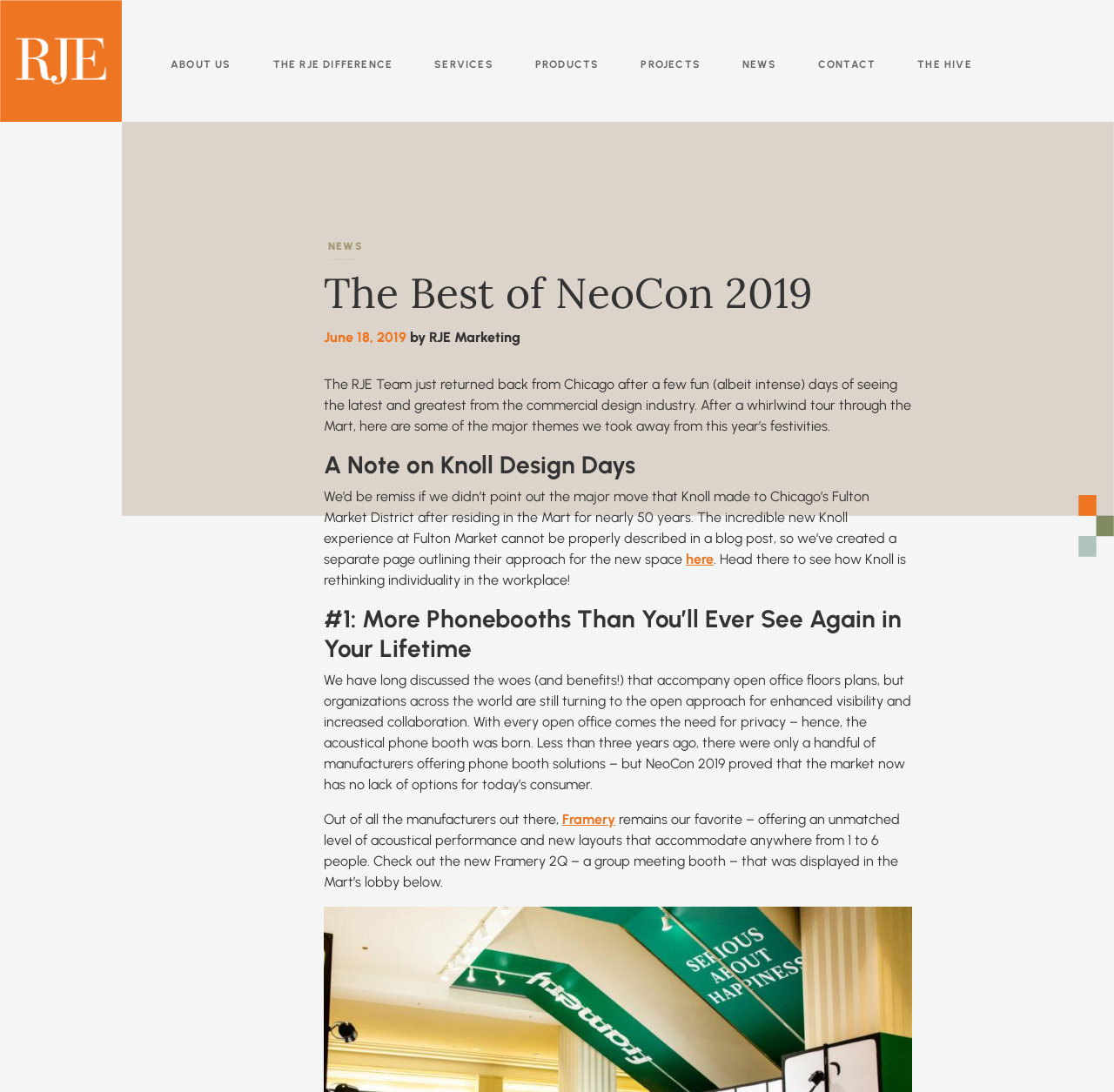What is the name of the company mentioned in the navigation?
Using the image as a reference, give an elaborate response to the question.

I found the answer by looking at the navigation section of the webpage, where I saw a link with the text 'RJE Business Interiors'.